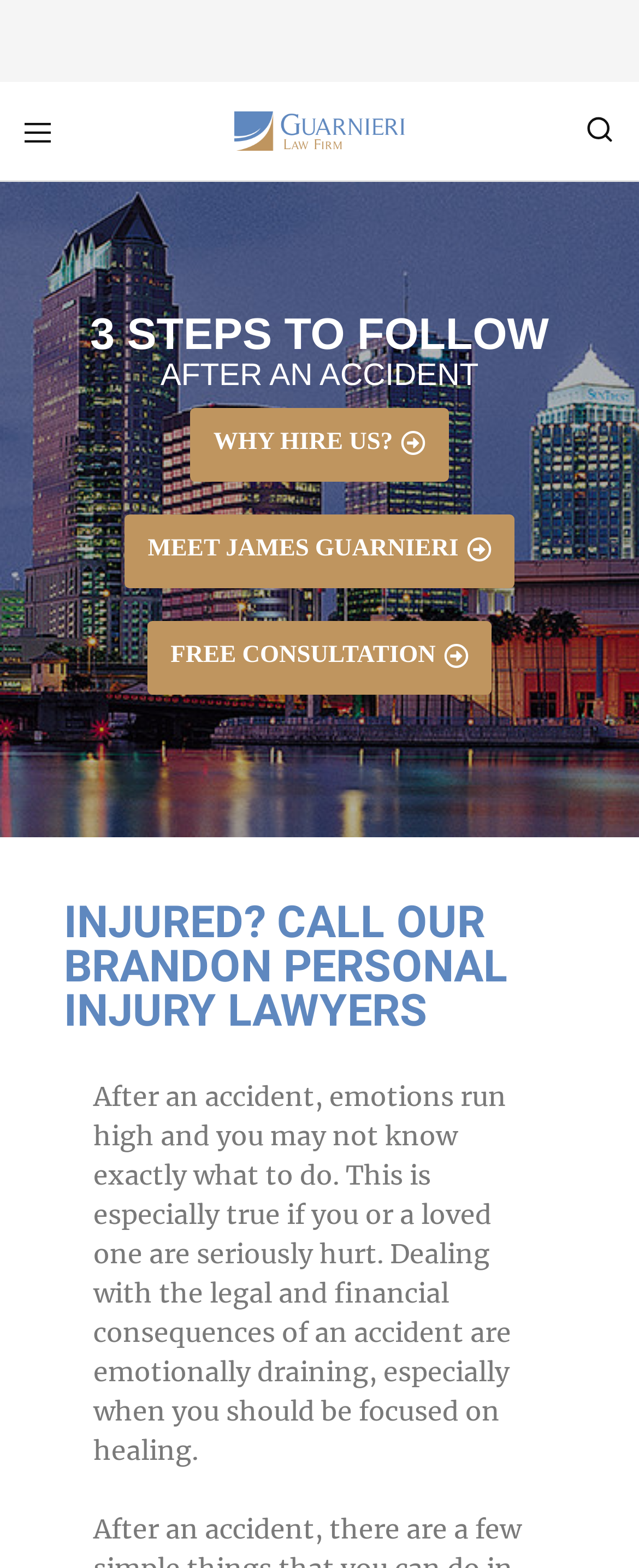Extract the bounding box coordinates for the UI element described as: "MEET JAMES GUARNIERI".

[0.195, 0.328, 0.805, 0.375]